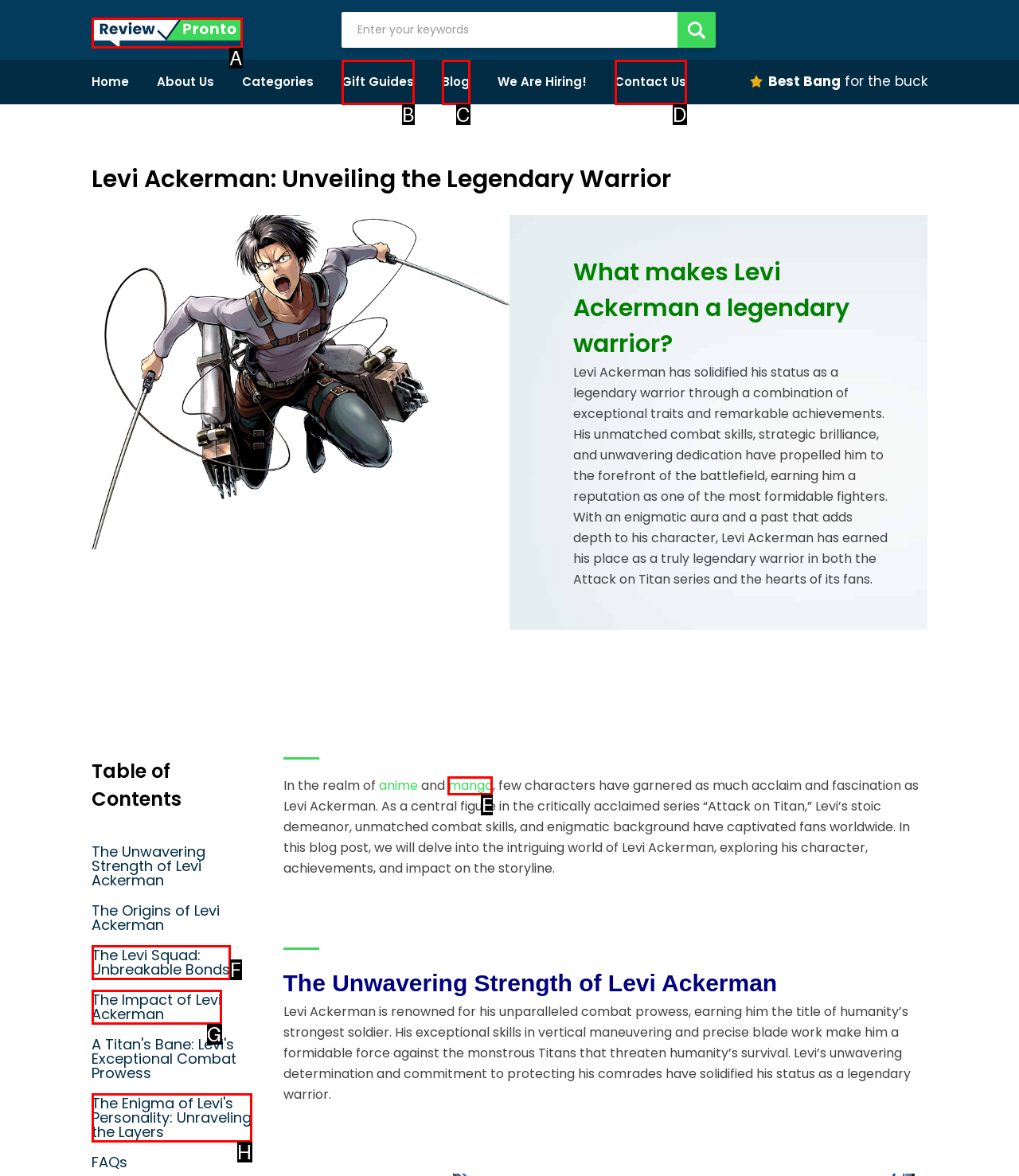Select the letter of the option that corresponds to: alt="Review Pronto" title="Review Pronto"
Provide the letter from the given options.

A